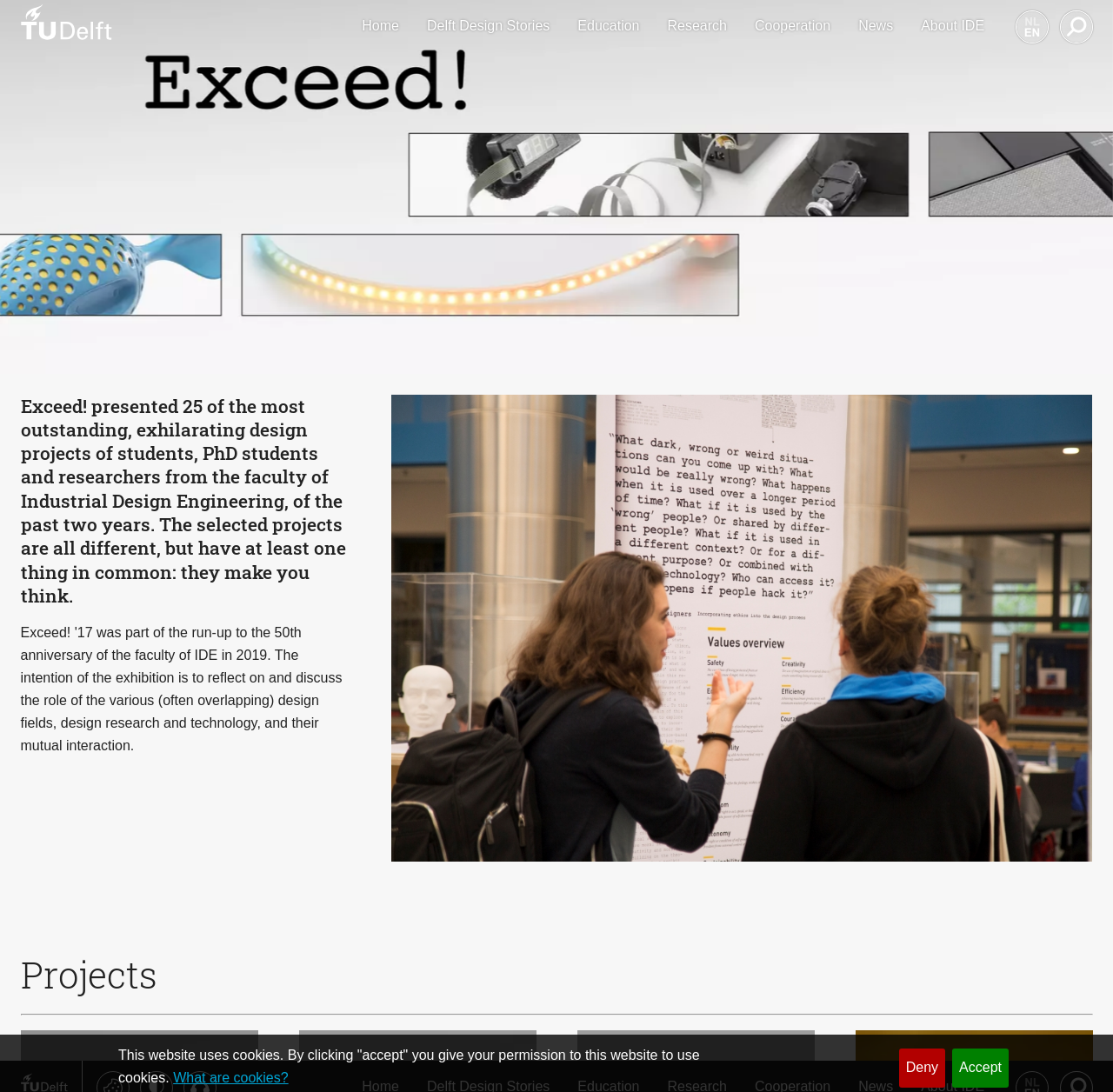Indicate the bounding box coordinates of the element that needs to be clicked to satisfy the following instruction: "Learn about Axe Brasil". The coordinates should be four float numbers between 0 and 1, i.e., [left, top, right, bottom].

None